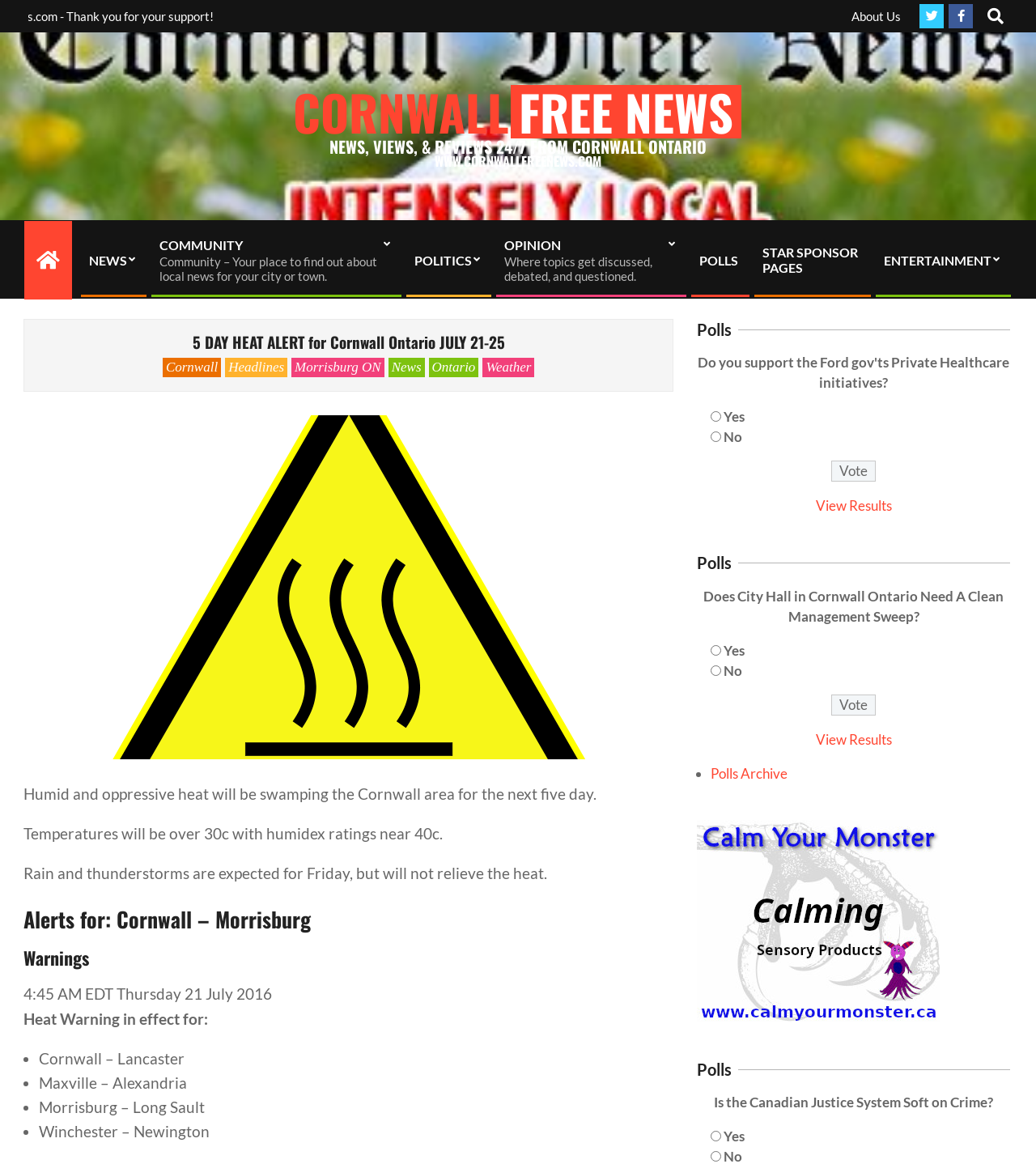Please indicate the bounding box coordinates of the element's region to be clicked to achieve the instruction: "Click on News". Provide the coordinates as four float numbers between 0 and 1, i.e., [left, top, right, bottom].

[0.375, 0.307, 0.41, 0.324]